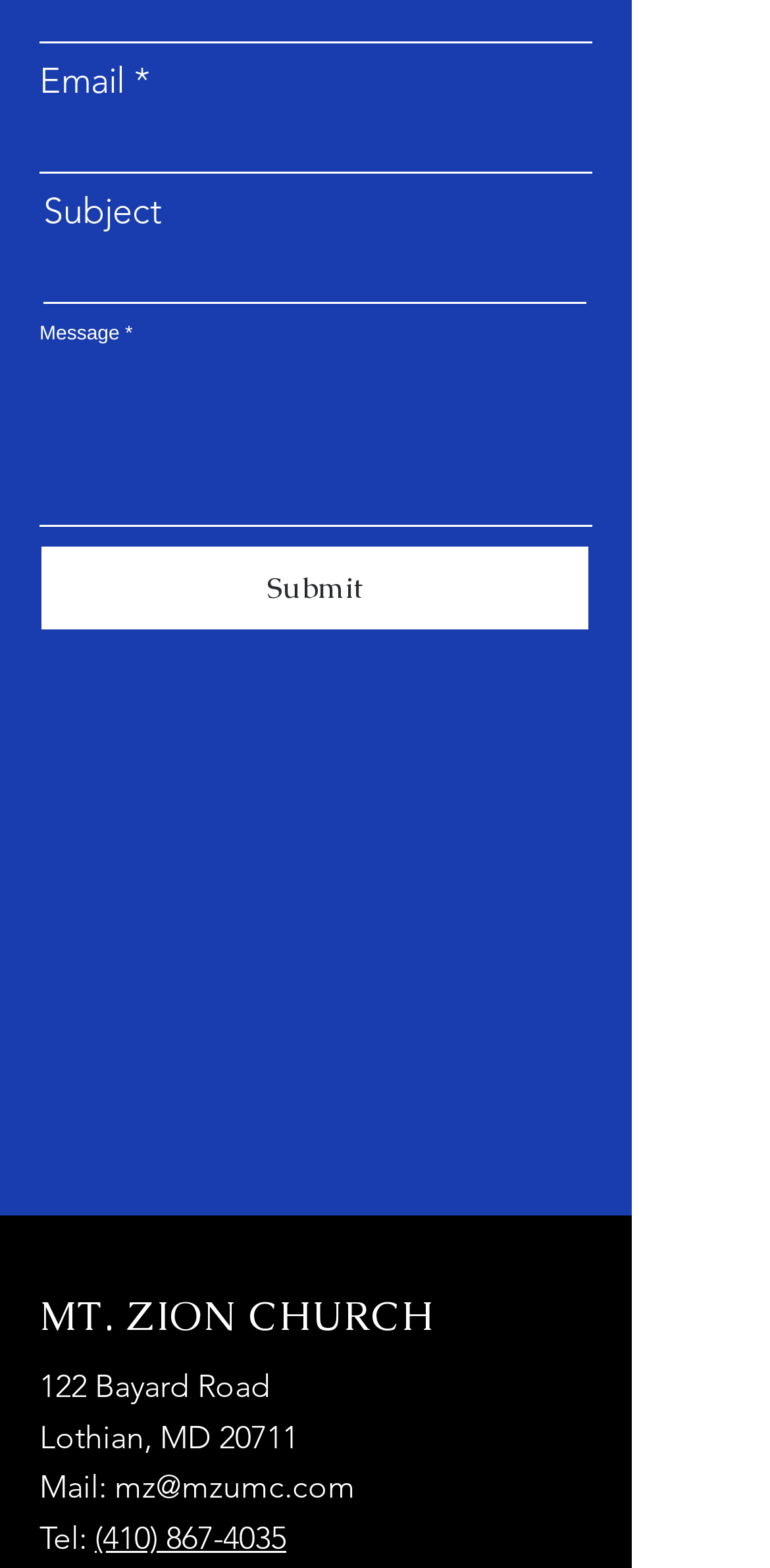Find the bounding box coordinates of the element to click in order to complete the given instruction: "Type message."

[0.051, 0.221, 0.769, 0.336]